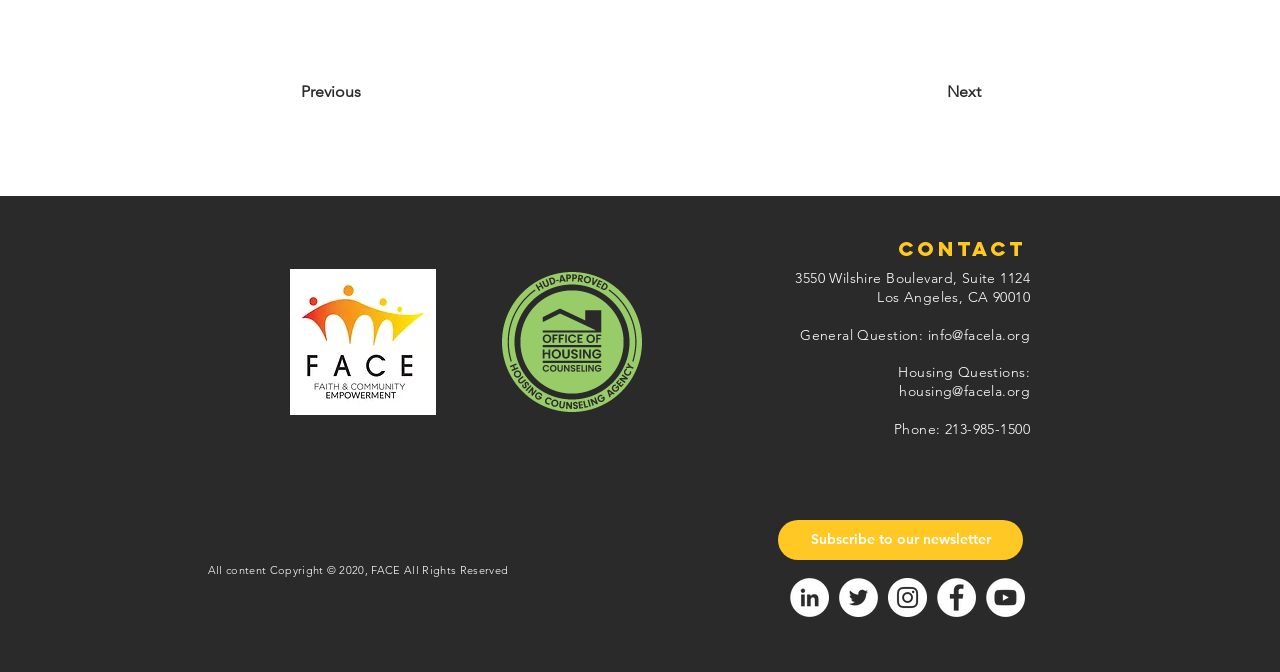Please identify the bounding box coordinates of the element I should click to complete this instruction: 'Subscribe to the newsletter'. The coordinates should be given as four float numbers between 0 and 1, like this: [left, top, right, bottom].

[0.608, 0.774, 0.799, 0.833]